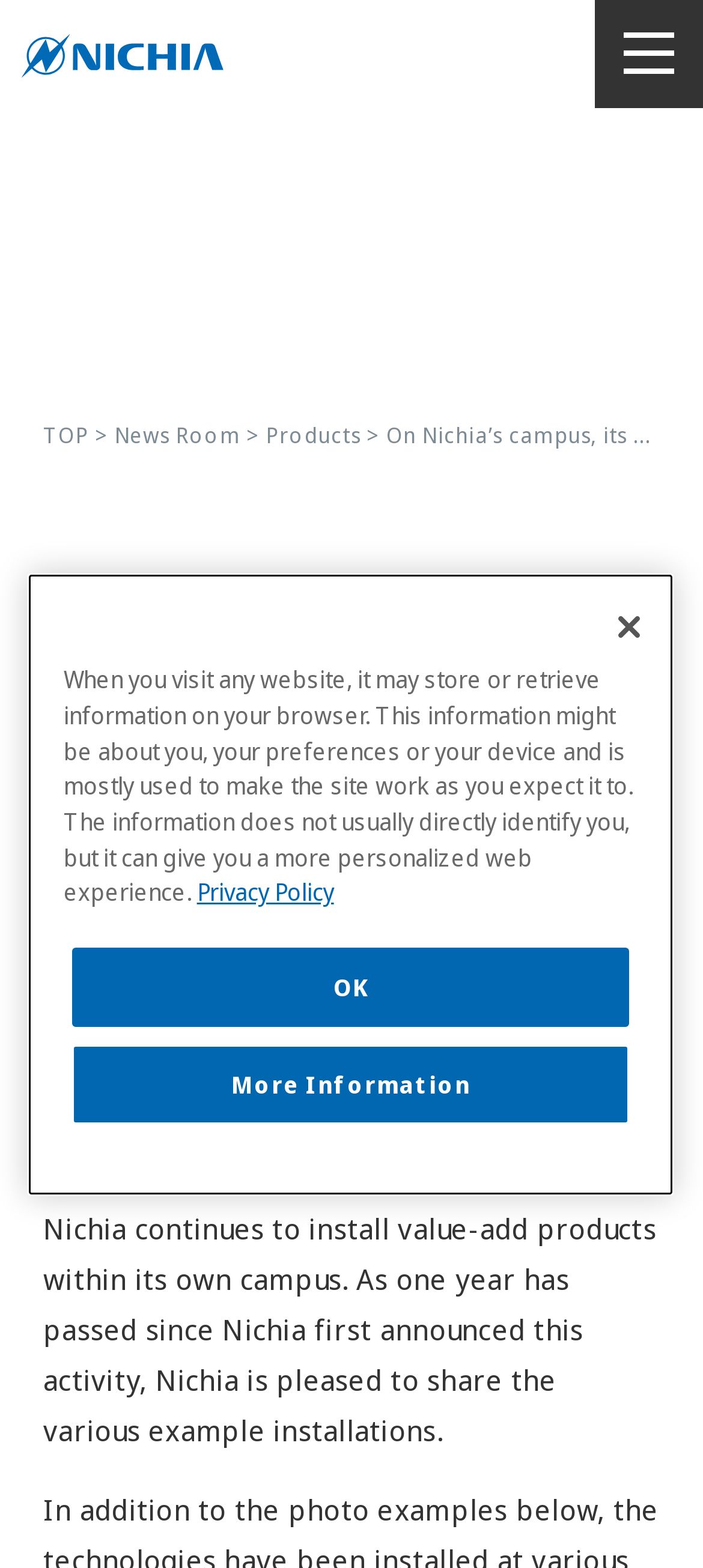Refer to the image and provide a thorough answer to this question:
What is the purpose of the 'Toggle navigation' button?

The 'Toggle navigation' button is located at the top-right corner of the webpage, and it is likely used to control the navigation menu, allowing users to access different sections of the webpage.